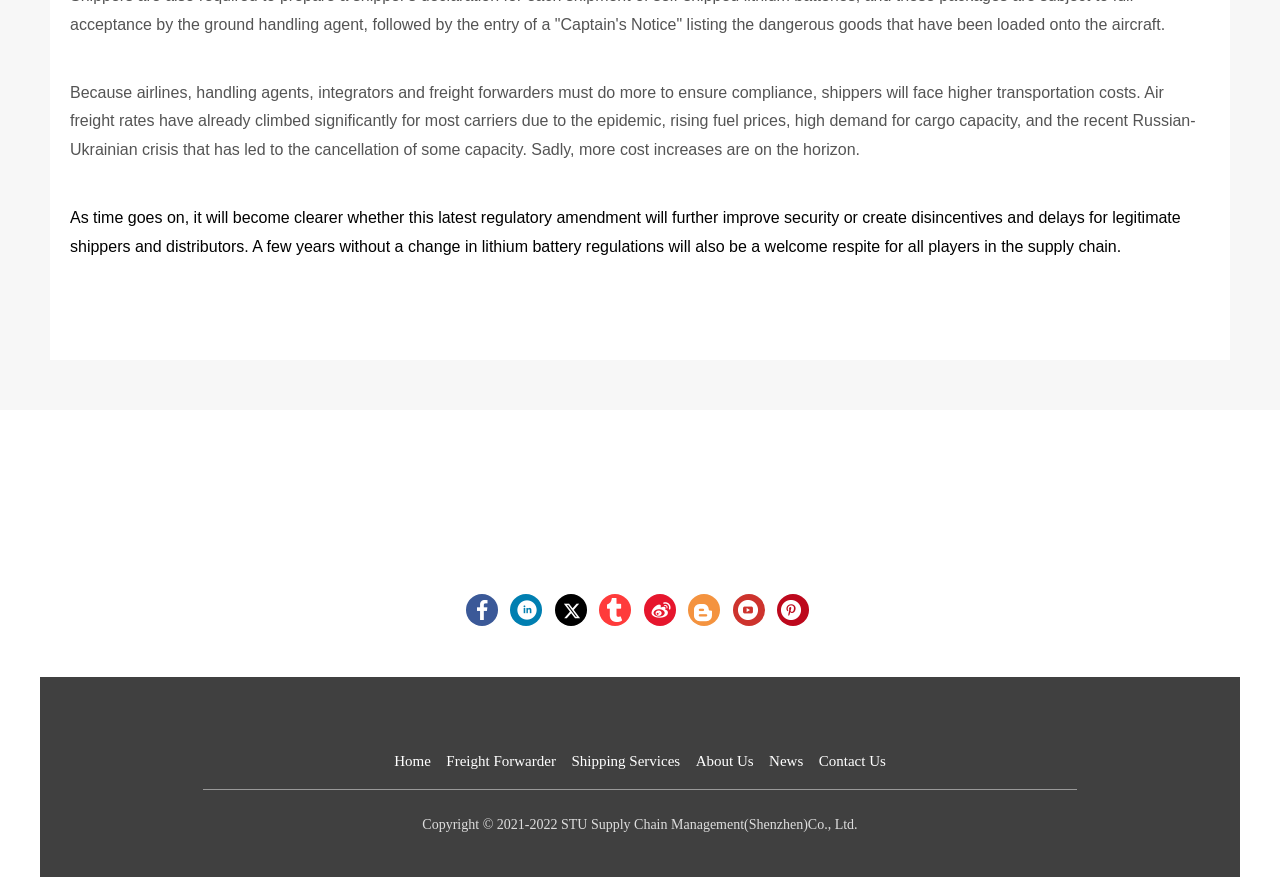Pinpoint the bounding box coordinates for the area that should be clicked to perform the following instruction: "Contact us".

[0.64, 0.859, 0.692, 0.877]